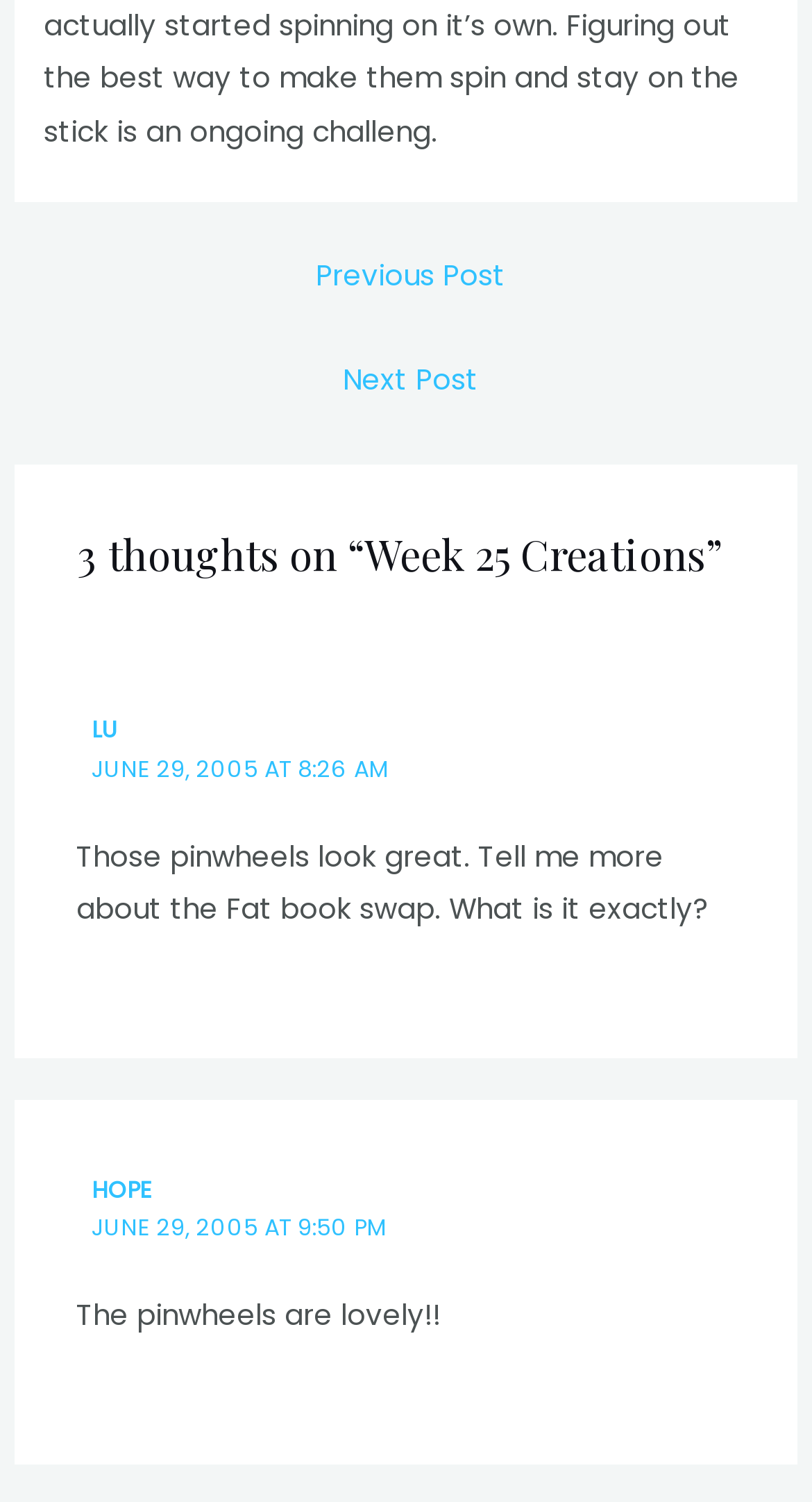What is the title of the blog post?
Refer to the screenshot and respond with a concise word or phrase.

Week 25 Creations